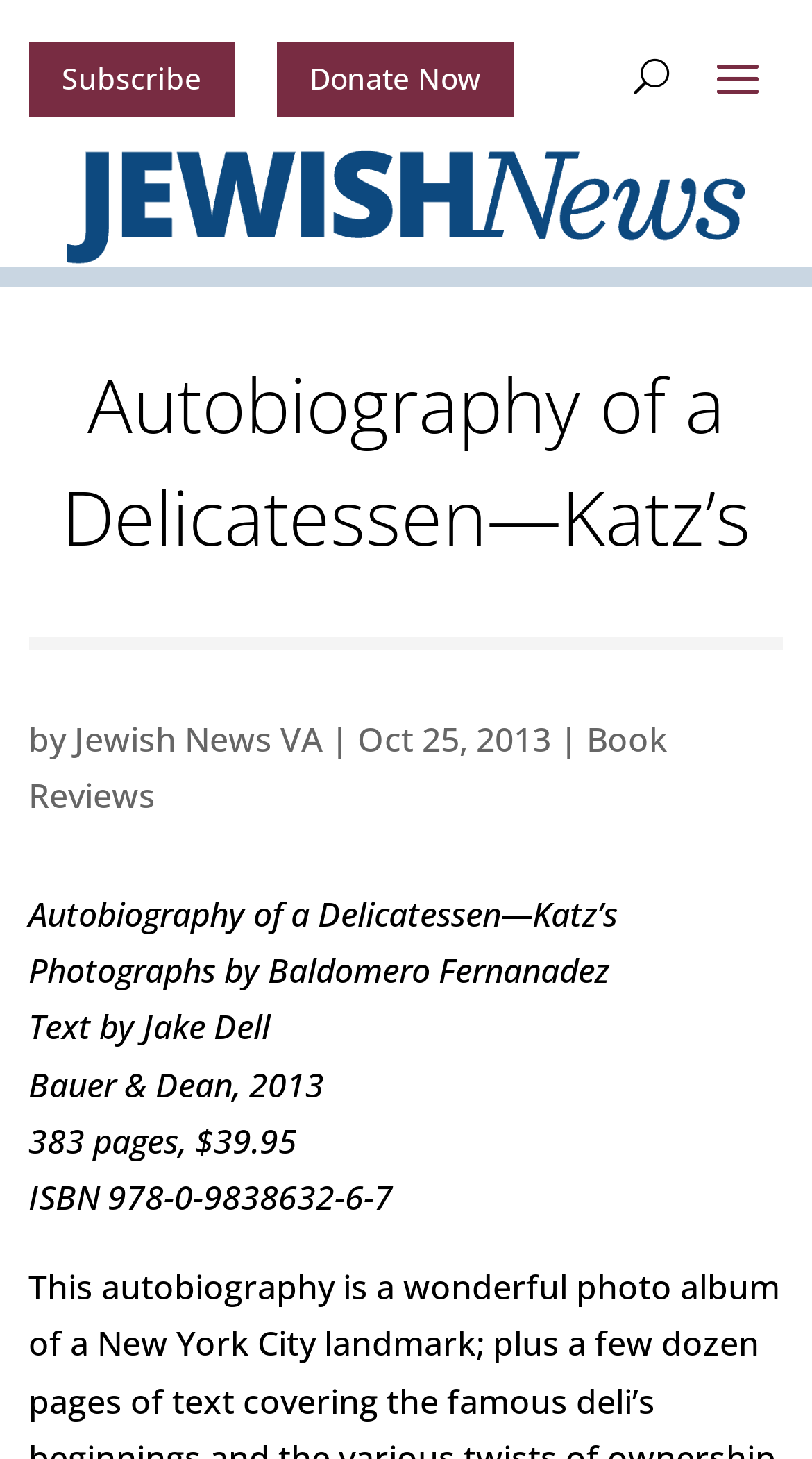Who is the photographer of the book?
Please provide a single word or phrase as your answer based on the screenshot.

Baldomero Fernanadez